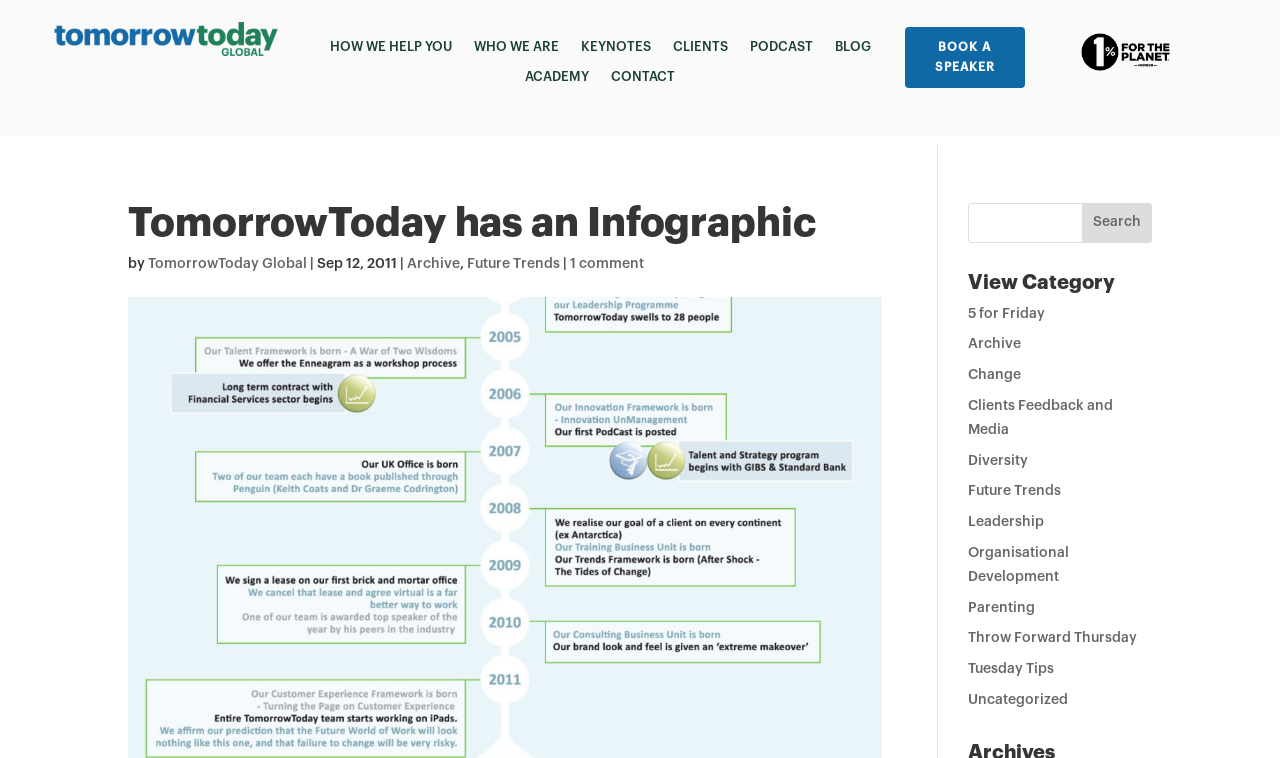Detail the various sections and features of the webpage.

This webpage appears to be a blog or article page from TomorrowToday Global. At the top, there is a logo or icon on the left, accompanied by a link to the homepage. To the right of the logo, there are several navigation links, including "HOW WE HELP YOU", "WHO WE ARE", "KEYNOTES", "CLIENTS", "PODCAST", "BLOG", and "ACADEMY". Below these links, there are two more links, "CONTACT" and "BOOK A SPEAKER".

The main content of the page is an infographic, which is announced by a heading that reads "TomorrowToday has an Infographic". Below the heading, there is a subheading that includes the author and date of the post, "by TomorrowToday Global | Sep 12, 2011". To the right of the subheading, there are links to "Archive", "Future Trends", and "1 comment".

On the right side of the page, there is a search bar with a button labeled "Search". Below the search bar, there is a heading that reads "View Category", followed by a list of links to various categories, including "5 for Friday", "Archive", "Change", and several others.

There are two images on the page, one at the top left and another at the bottom right, but their contents are not described. Overall, the page appears to be a blog post or article about infographics, with links to related content and categories.